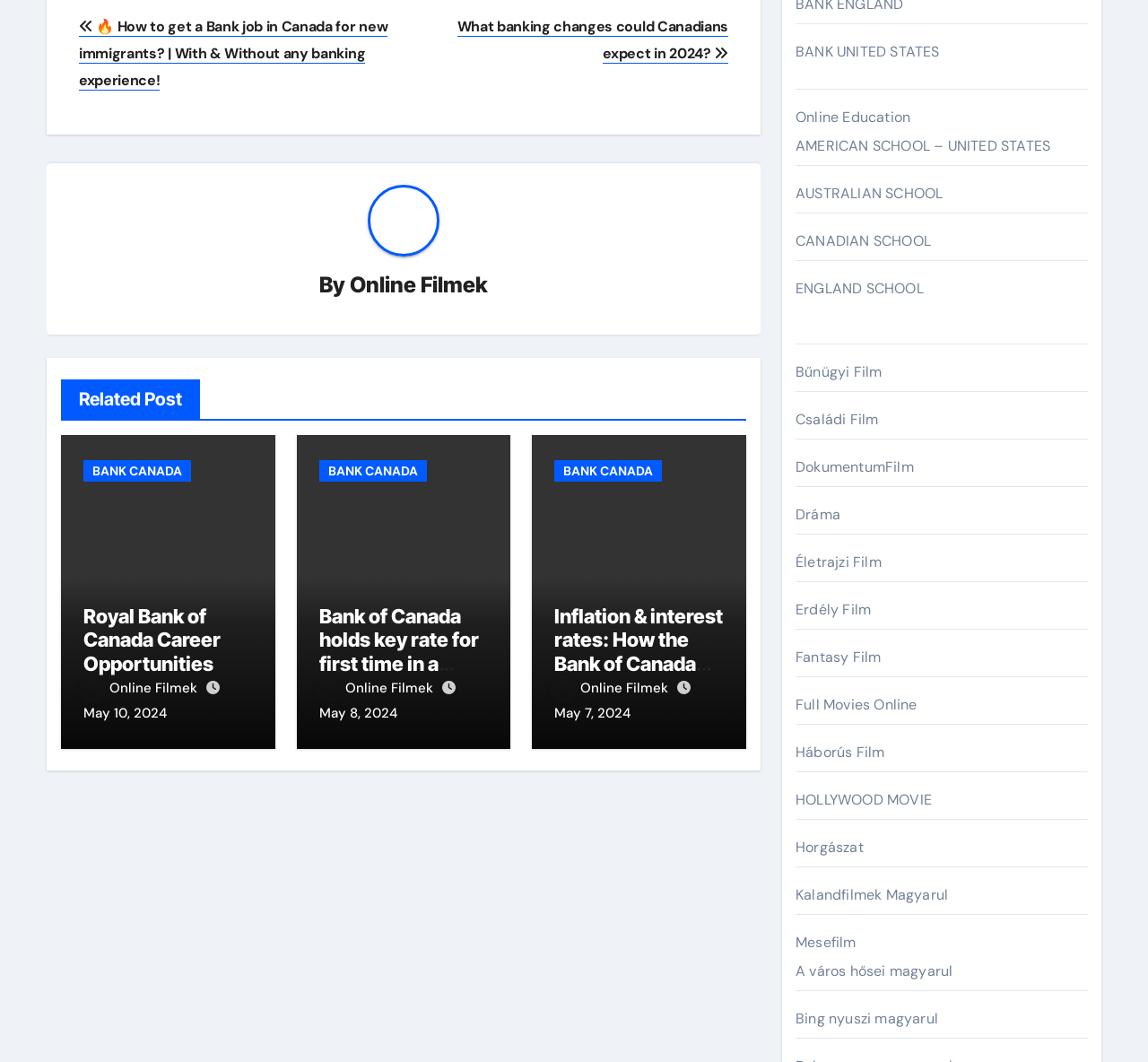Please give a short response to the question using one word or a phrase:
What is the title of the first article?

How to get a Bank job in Canada for new immigrants?